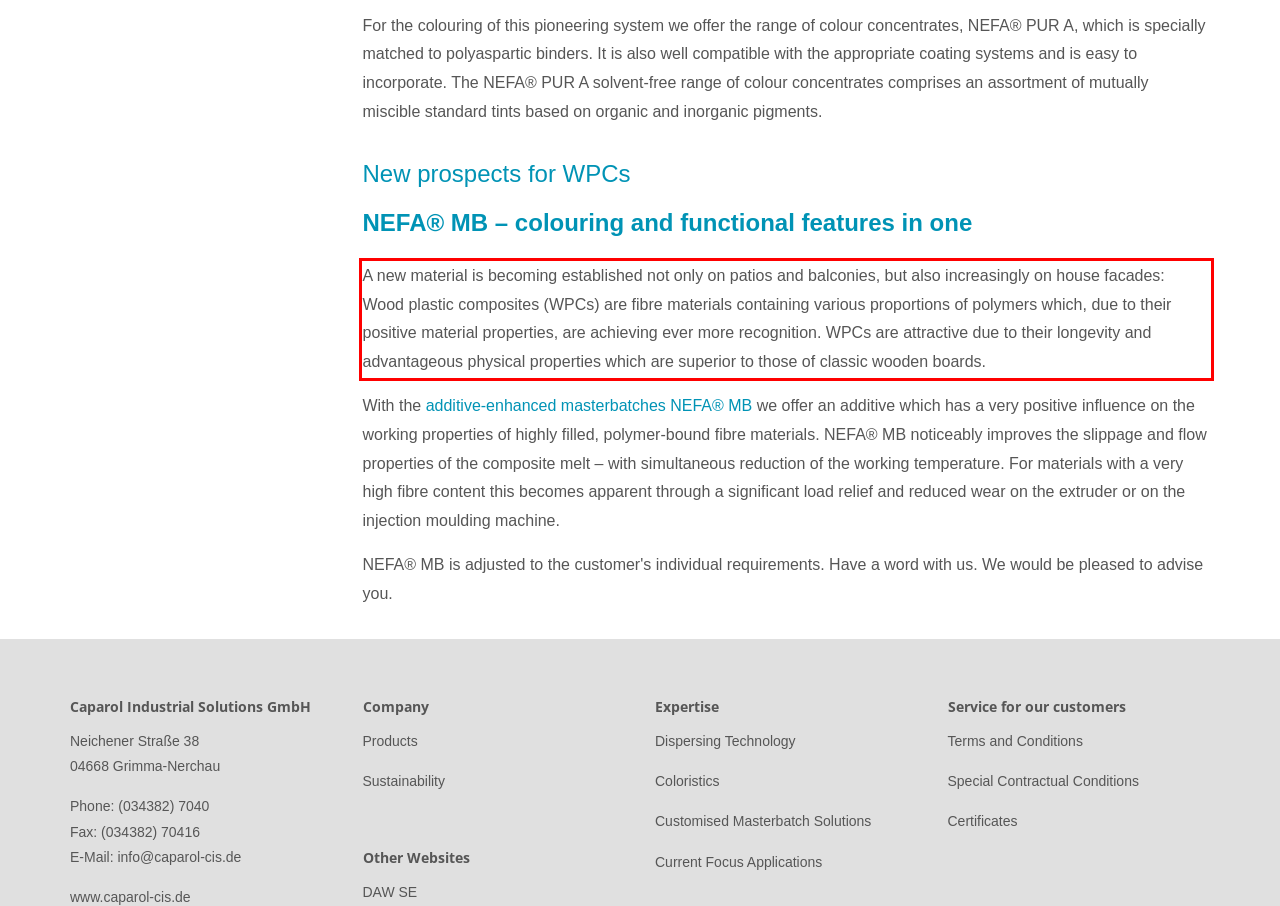In the given screenshot, locate the red bounding box and extract the text content from within it.

A new material is becoming established not only on patios and balconies, but also increasingly on house facades: Wood plastic composites (WPCs) are fibre materials containing various proportions of polymers which, due to their positive material properties, are achieving ever more recognition. WPCs are attractive due to their longevity and advantageous physical properties which are superior to those of classic wooden boards.